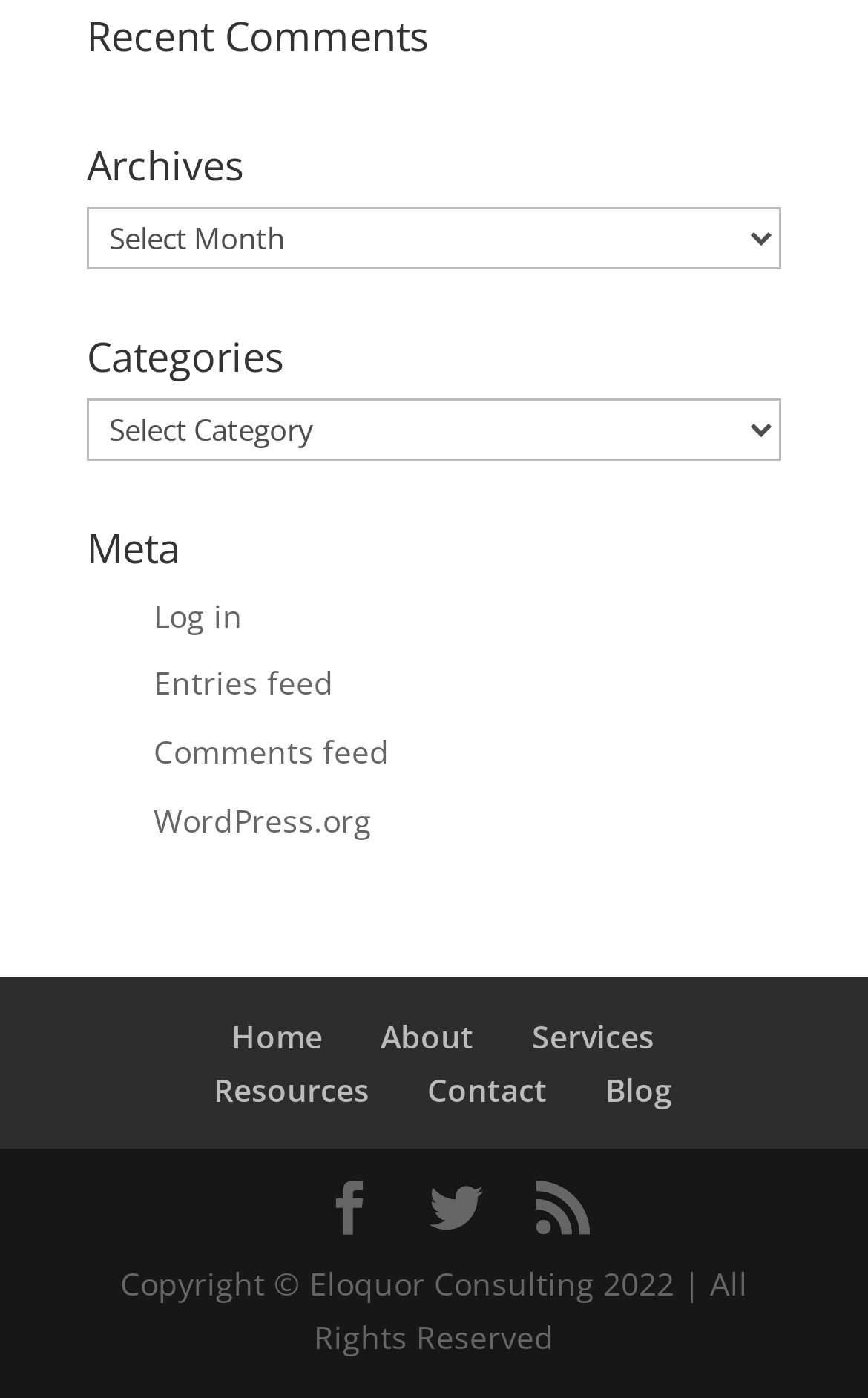Please identify the bounding box coordinates of the element I need to click to follow this instruction: "Select archives".

[0.1, 0.147, 0.9, 0.192]